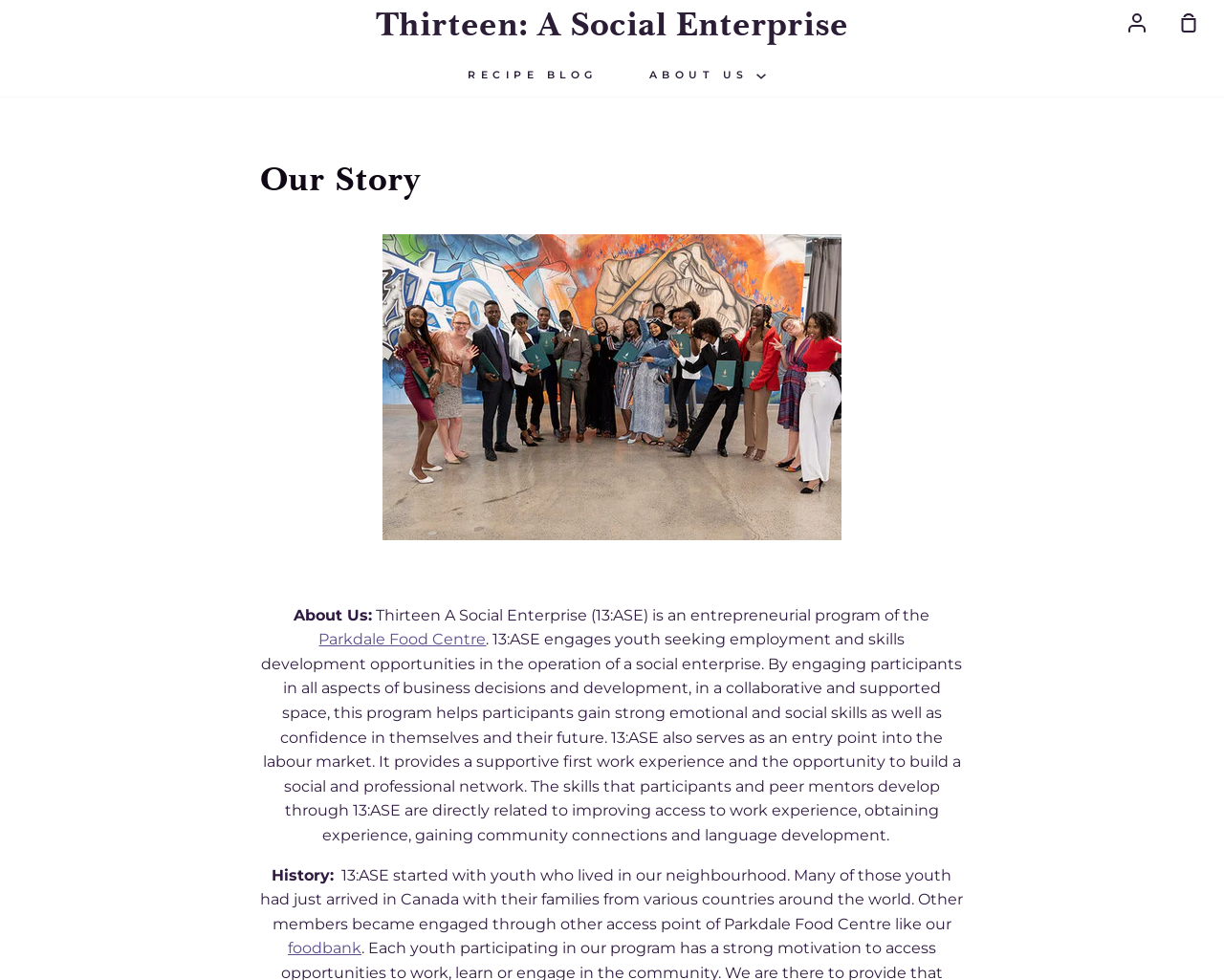What is the name of the social enterprise?
Please provide a comprehensive answer based on the details in the screenshot.

I found the answer by looking at the text content of the webpage, specifically the sentence 'About Us: Thirteen A Social Enterprise (13:ASE) is an entrepreneurial program of the Parkdale Food Centre.' which indicates that Thirteen A Social Enterprise is the name of the social enterprise.